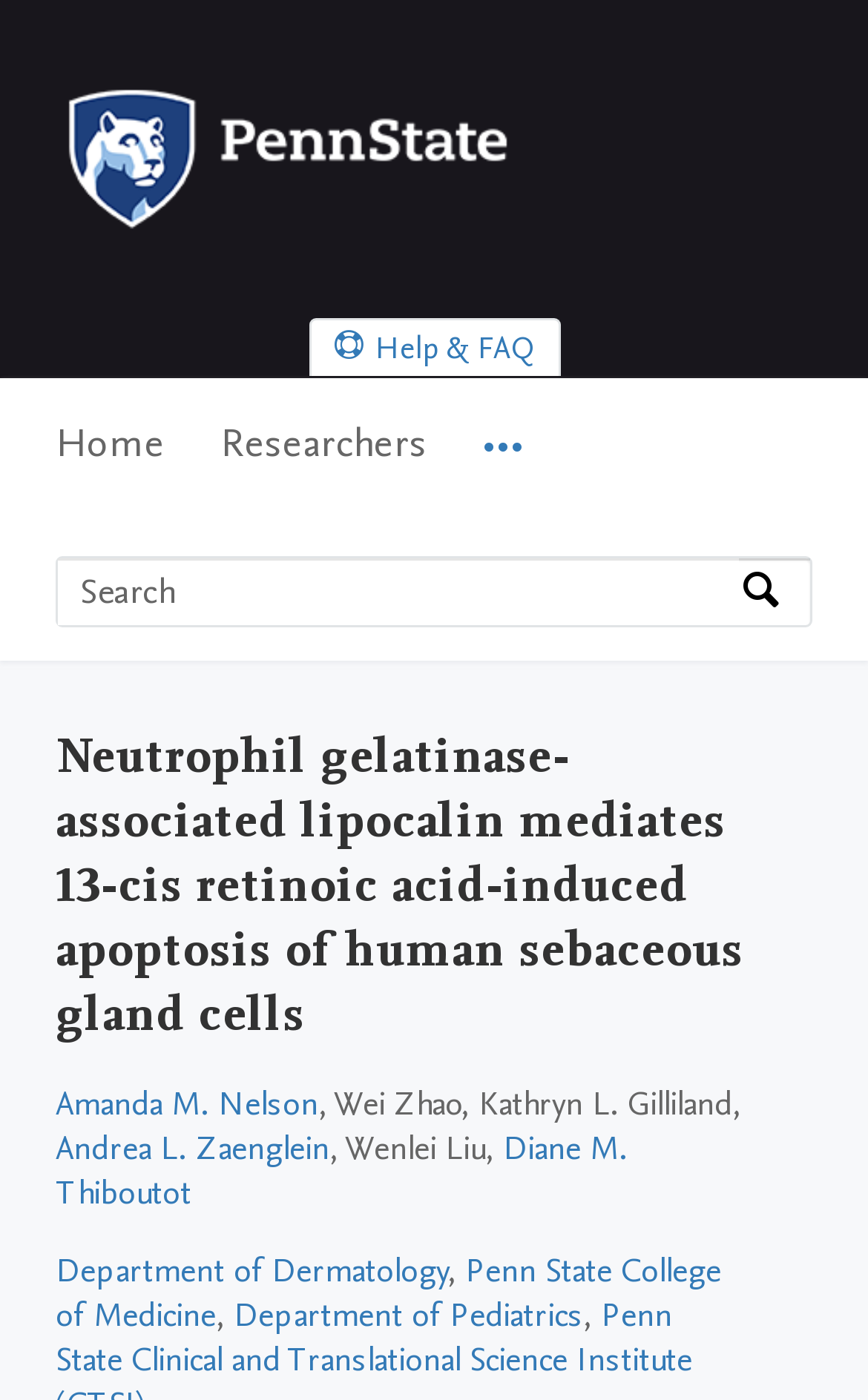Give a concise answer using only one word or phrase for this question:
How many authors are listed?

5